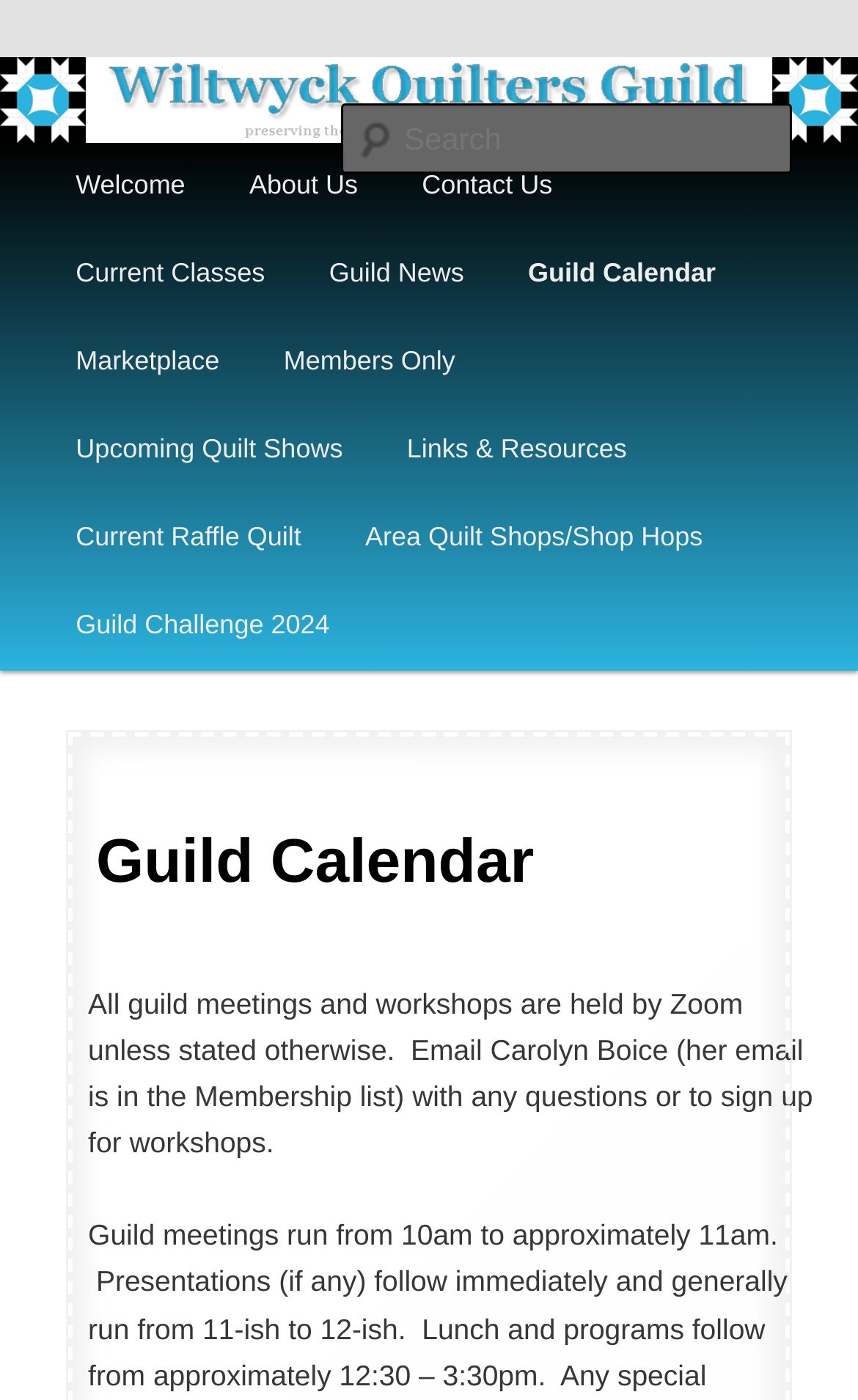Locate the bounding box of the user interface element based on this description: "Area Quilt Shops/Shop Hops".

[0.388, 0.353, 0.856, 0.416]